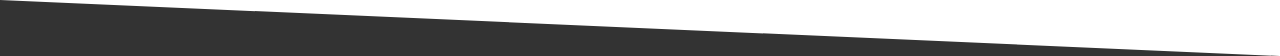Create a detailed narrative of what is happening in the image.

The image features several logos or icons representing various brands, suggesting a focus on online services or tools related to security and outreach. Positioned prominently within a sleek and modern layout, the image enhances the surrounding content that emphasizes trust and digital presence. The surrounding text references a 15-day protection warranty, asserting confidence in the product and highlighting immediate replacement services for dropped orders. Accompanied by call-to-action links, this visual serves to reinforce the offering of EasyOutReach, underscoring the company’s commitment to boosting digital visibility and engagement through reliable, professional assistance.